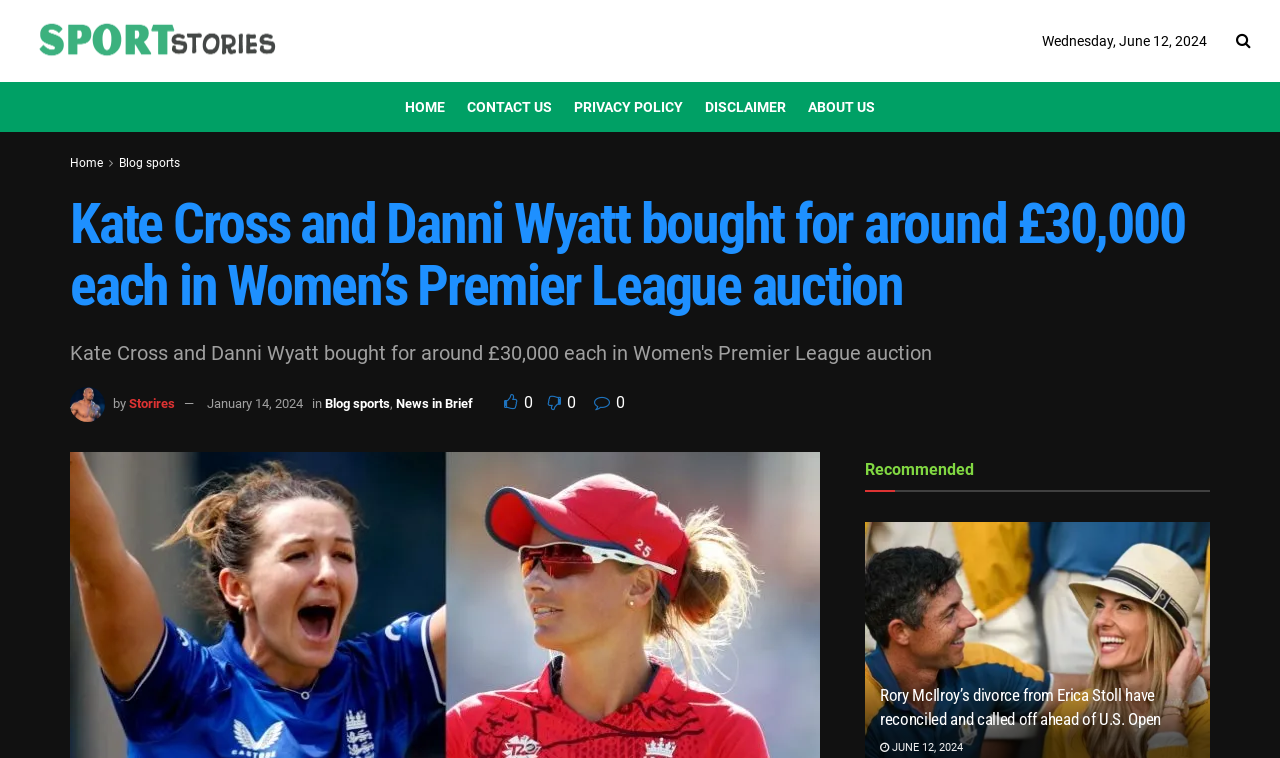Identify and provide the main heading of the webpage.

Kate Cross and Danni Wyatt bought for around £30,000 each in Women’s Premier League auction